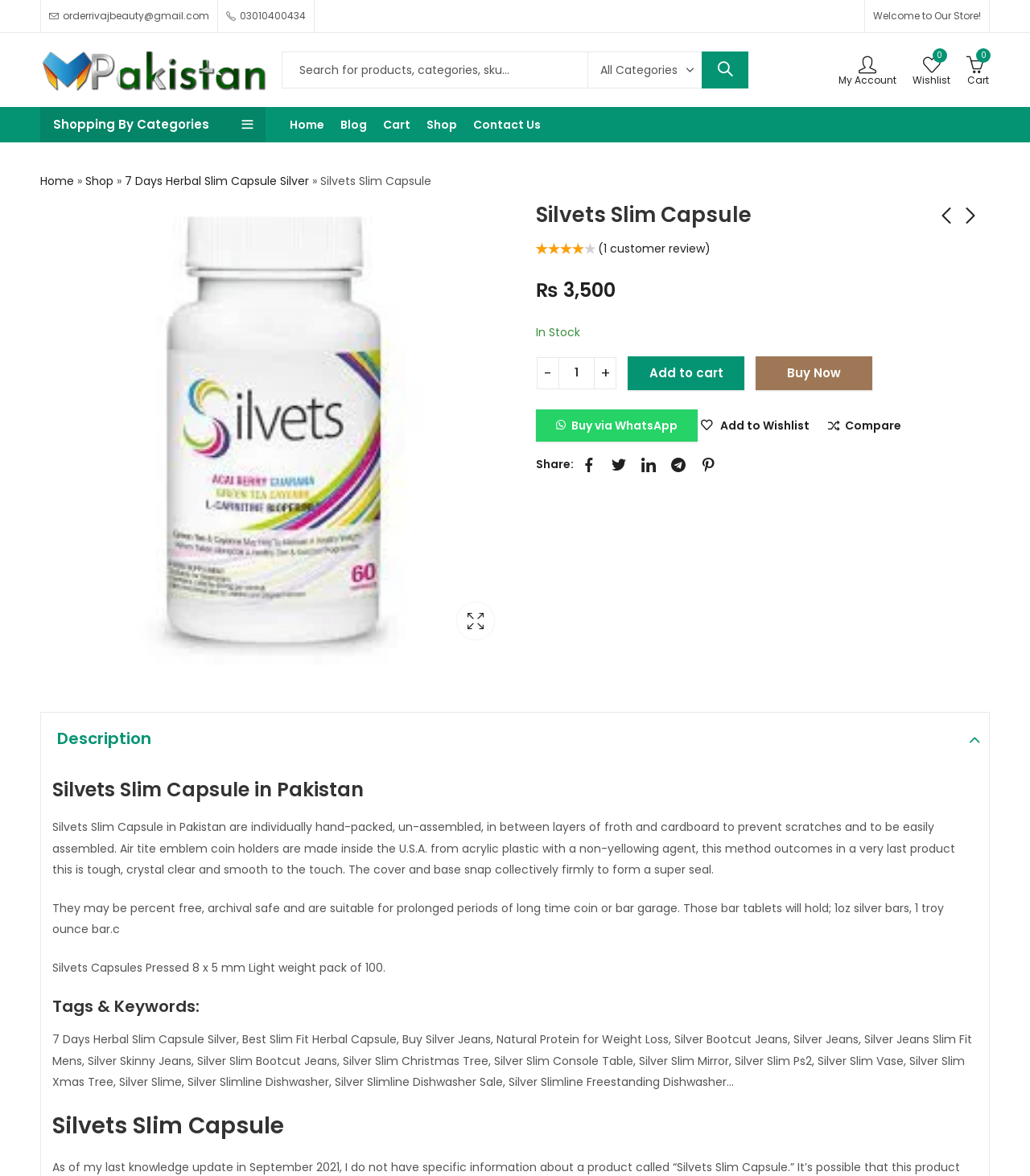What is the price of the Silvets Slim Capsule?
Please answer using one word or phrase, based on the screenshot.

₨3,500